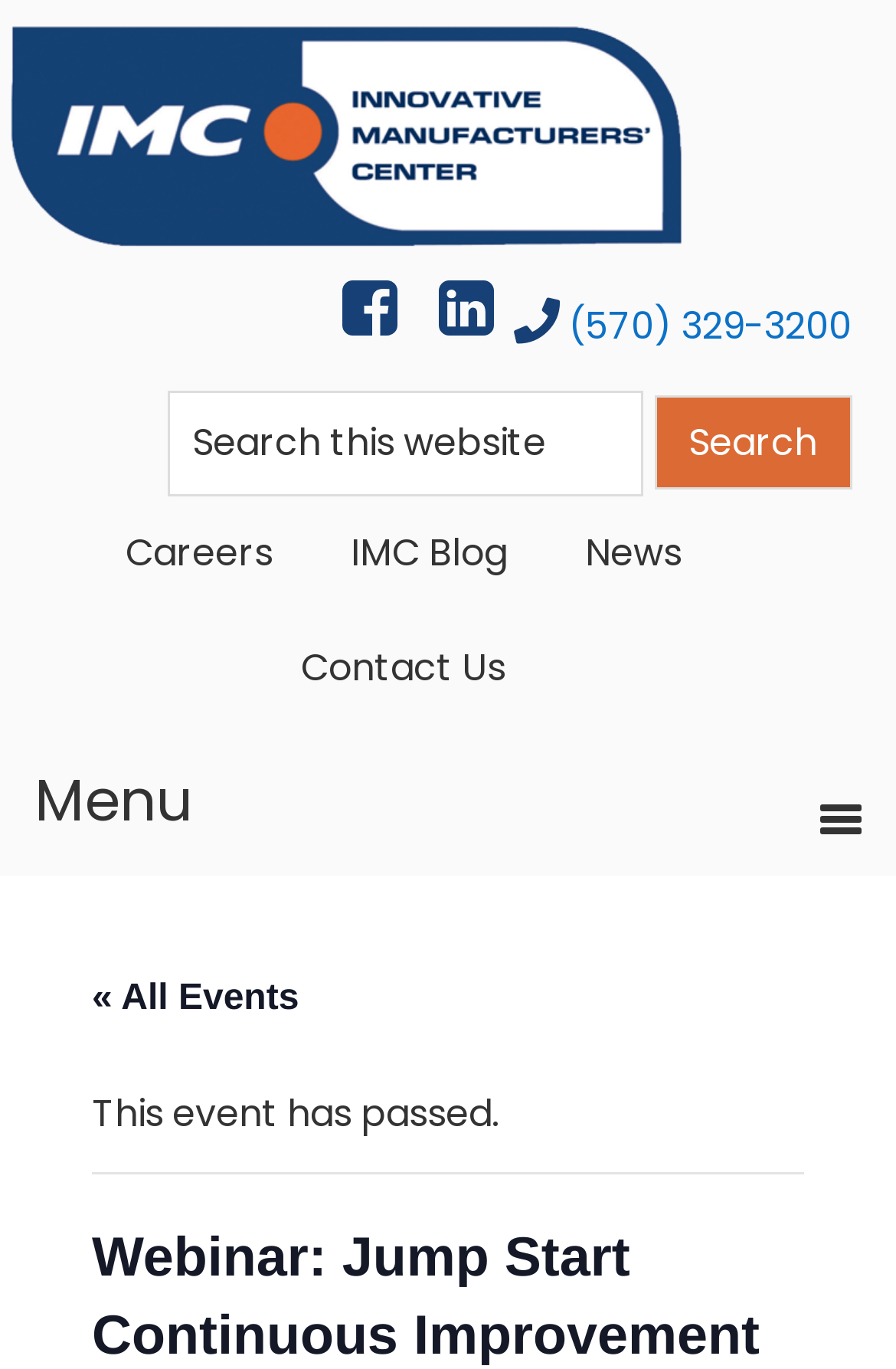Provide a comprehensive caption for the webpage.

The webpage is about a webinar titled "Jump Start Continuous Improvement in Your Manufacturing Business" hosted by the Innovative Manufacturers' Center. 

At the top left corner, there are three "Skip to" links: "Skip to primary navigation", "Skip to main content", and "Skip to primary sidebar". 

Below these links, there is a prominent link to the "Innovative Manufacturers' Center" at the top left of the page. 

To the right of the "Innovative Manufacturers' Center" link, there are three links with accompanying images. The first link has an image to its right, the second link has an image to its right, and the third link displays a phone number "(570) 329-3200". 

Below these links, there is a search bar with a "Search this website" label and a "Search" button to its right. 

Under the search bar, there are four links: "Careers", "IMC Blog", "News", and "Contact Us", arranged from left to right. 

At the bottom of the page, there is a combobox with a popup menu. 

Finally, there are two links related to events: "« All Events" and a notification that "This event has passed."